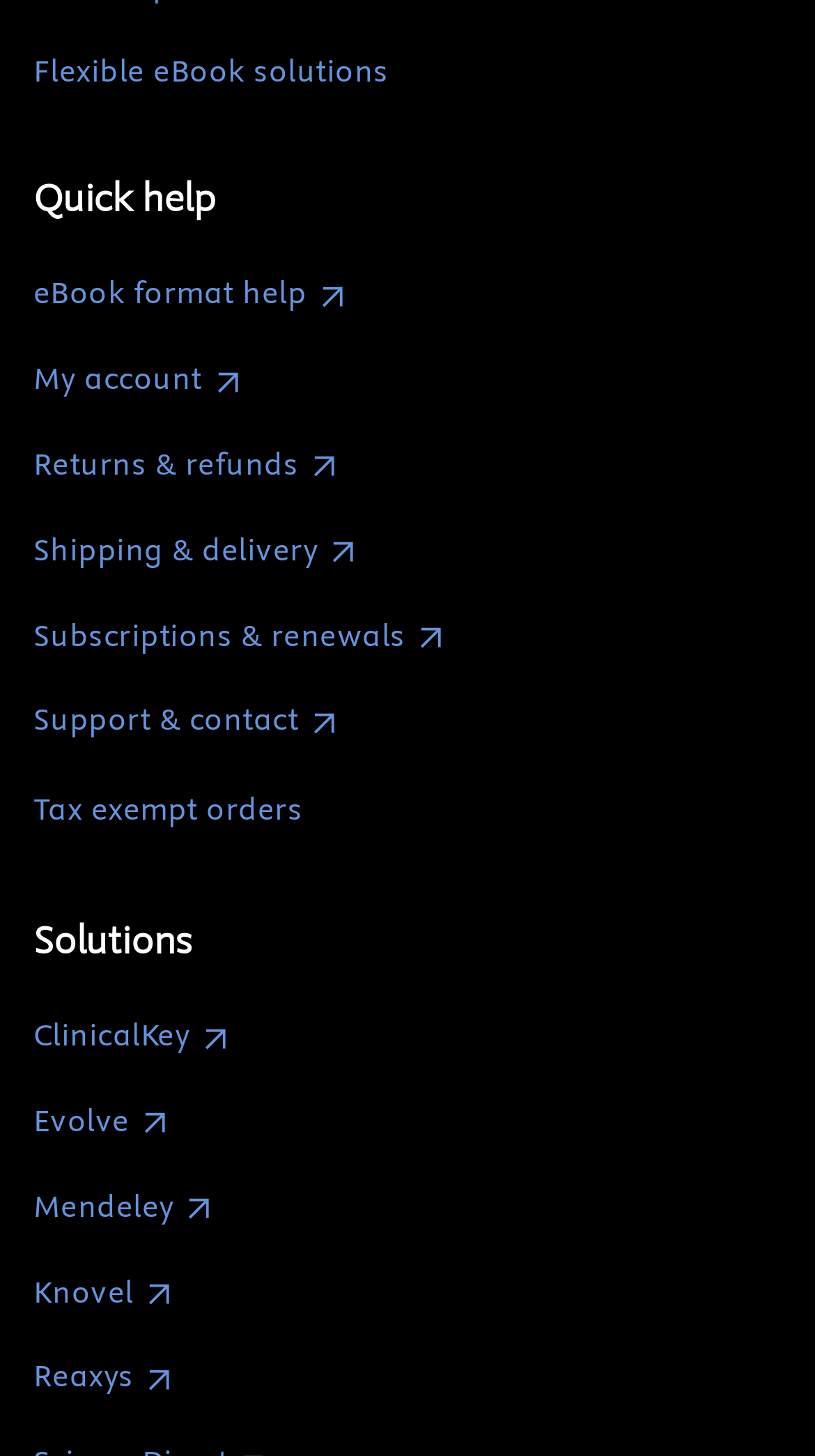How many images are on the webpage?
Using the visual information, answer the question in a single word or phrase.

9